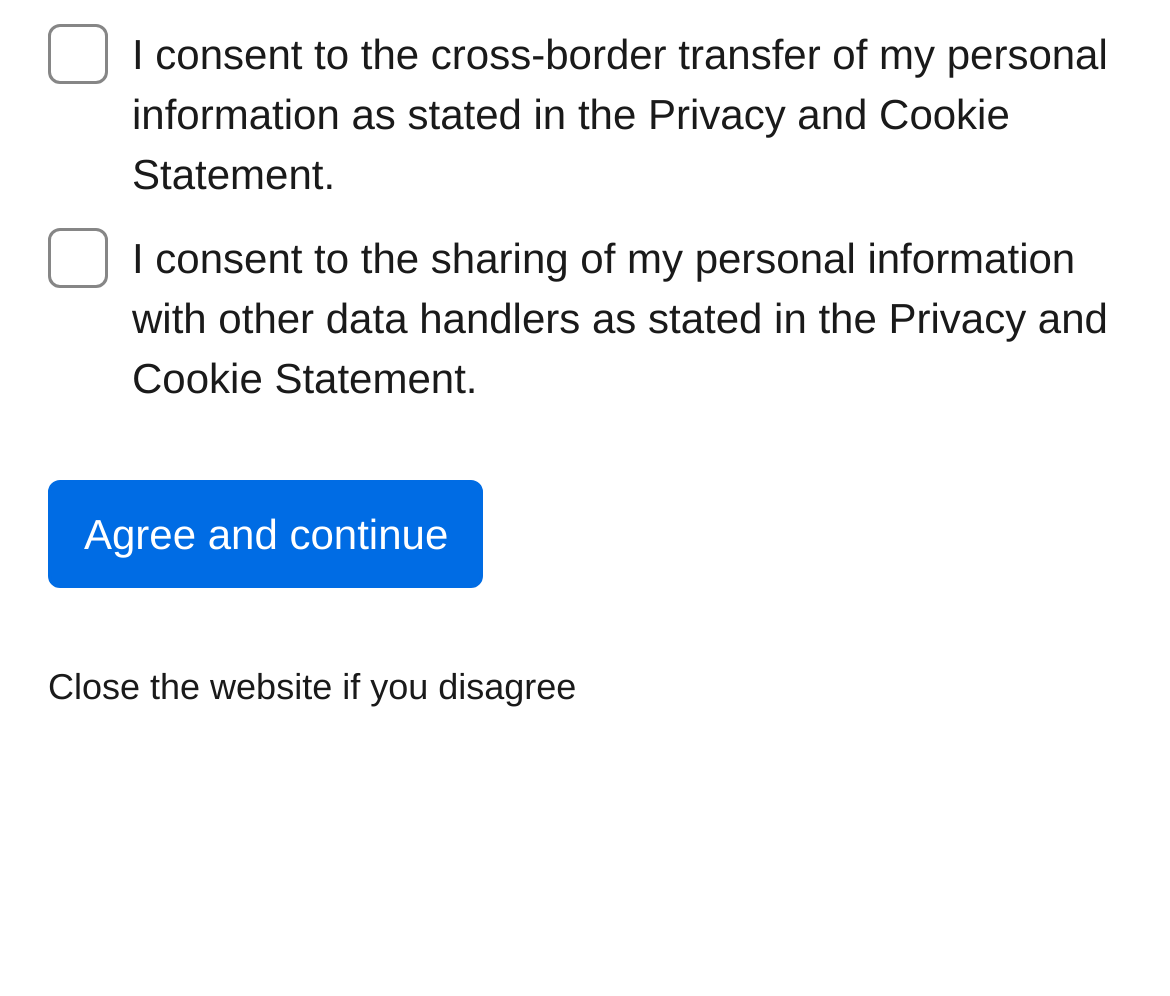Using the provided description Agree and continue, find the bounding box coordinates for the UI element. Provide the coordinates in (top-left x, top-left y, bottom-right x, bottom-right y) format, ensuring all values are between 0 and 1.

[0.041, 0.482, 0.414, 0.59]